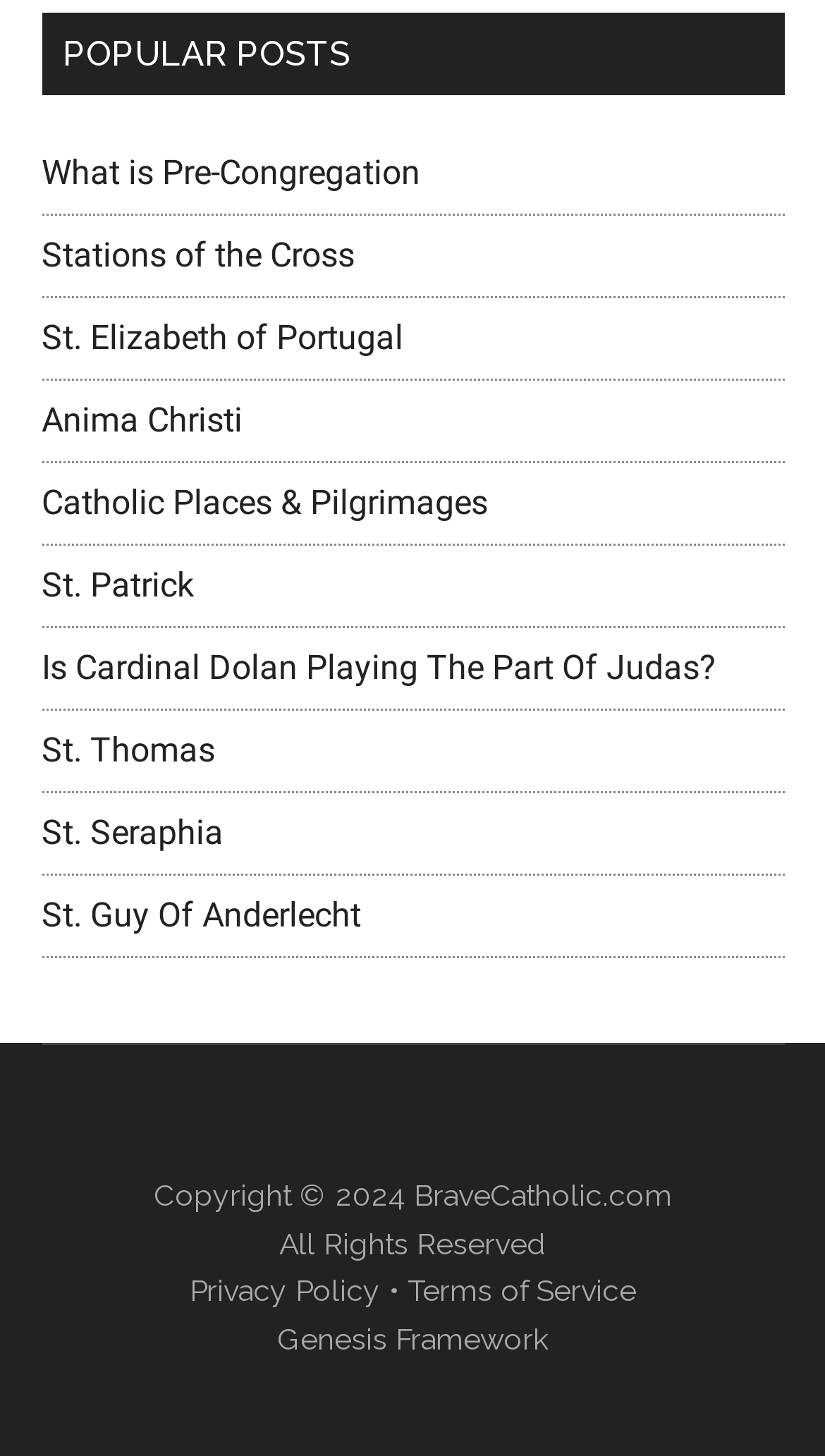Using floating point numbers between 0 and 1, provide the bounding box coordinates in the format (top-left x, top-left y, bottom-right x, bottom-right y). Locate the UI element described here: St. Thomas

[0.05, 0.501, 0.26, 0.528]